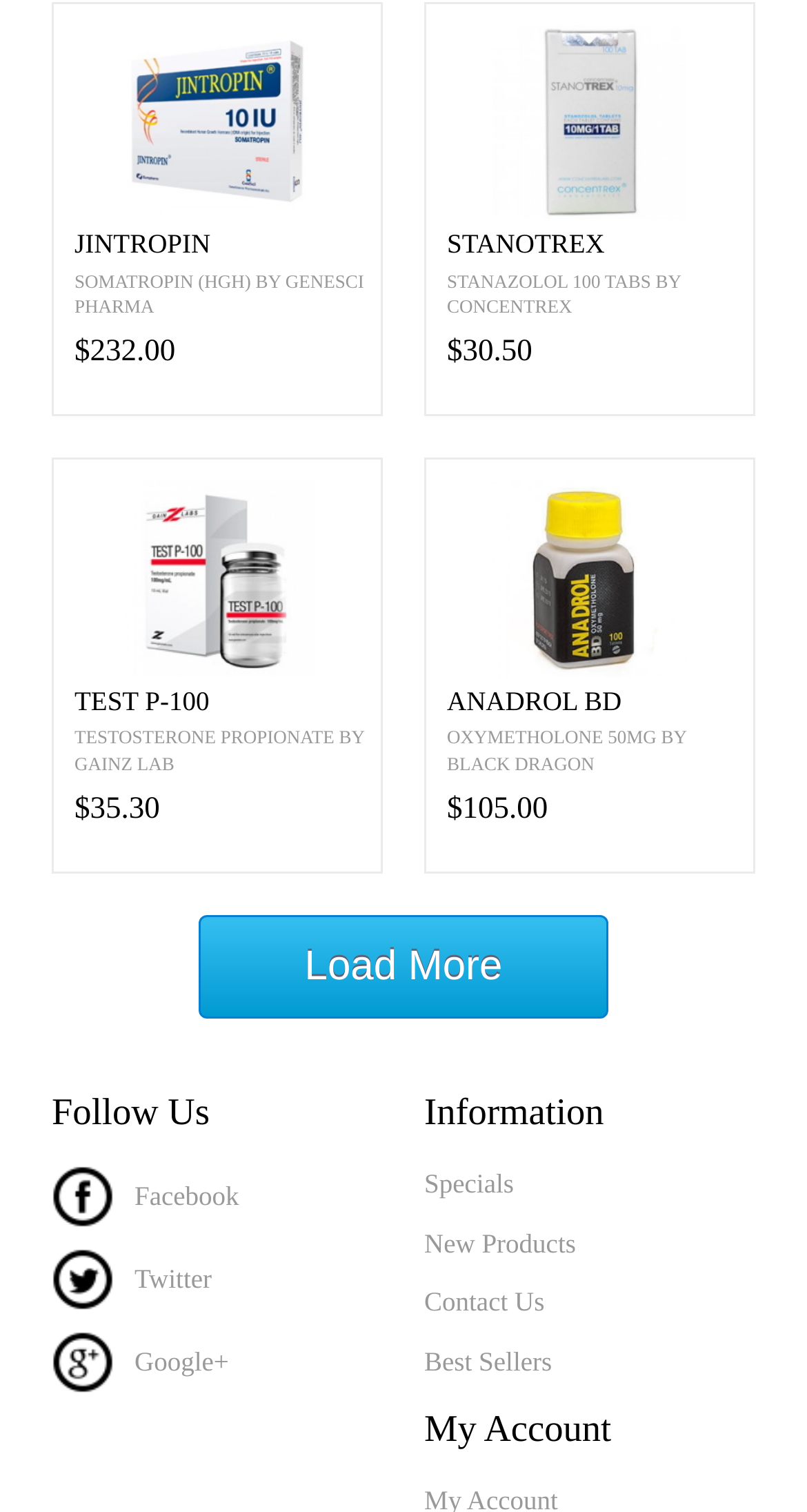Please find the bounding box coordinates of the element that needs to be clicked to perform the following instruction: "Click on HGH Jintropin". The bounding box coordinates should be four float numbers between 0 and 1, represented as [left, top, right, bottom].

[0.067, 0.016, 0.472, 0.146]